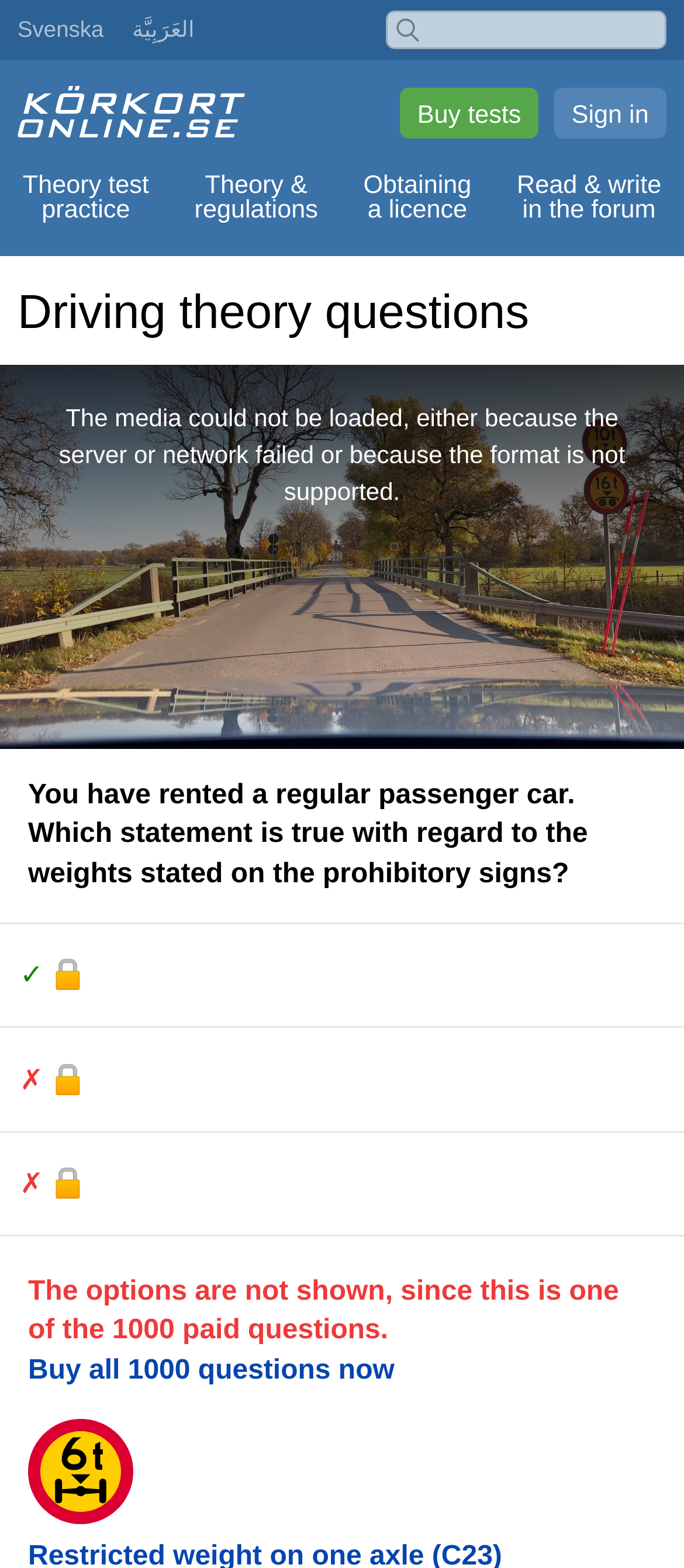What type of content is displayed in the 'Video Player' region?
Answer the question with a single word or phrase derived from the image.

A video